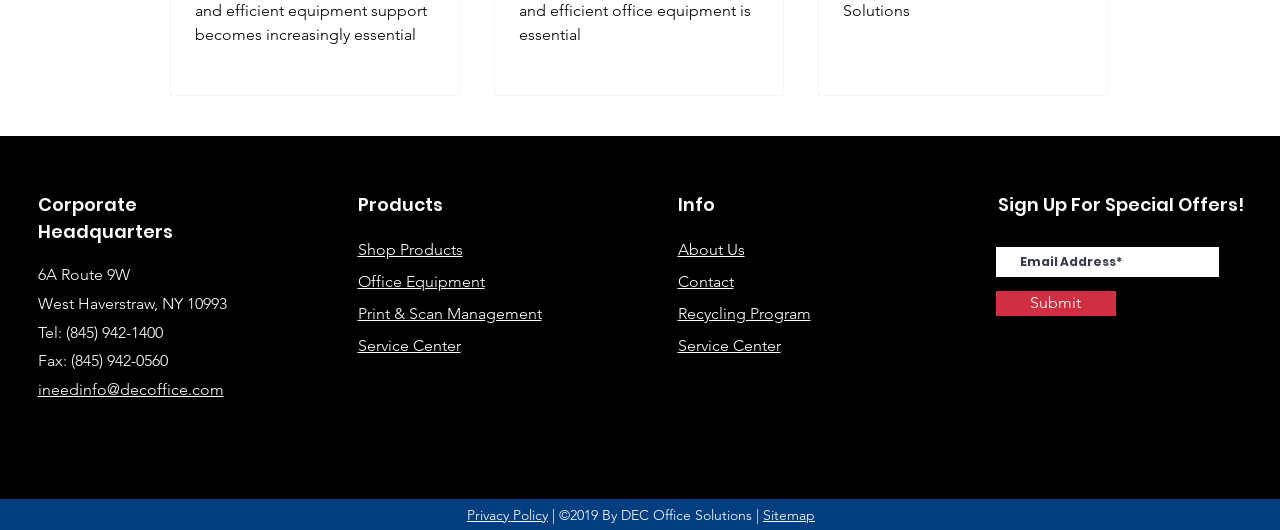Can you find the bounding box coordinates of the area I should click to execute the following instruction: "Sign up for Special Offers"?

[0.778, 0.466, 0.952, 0.523]